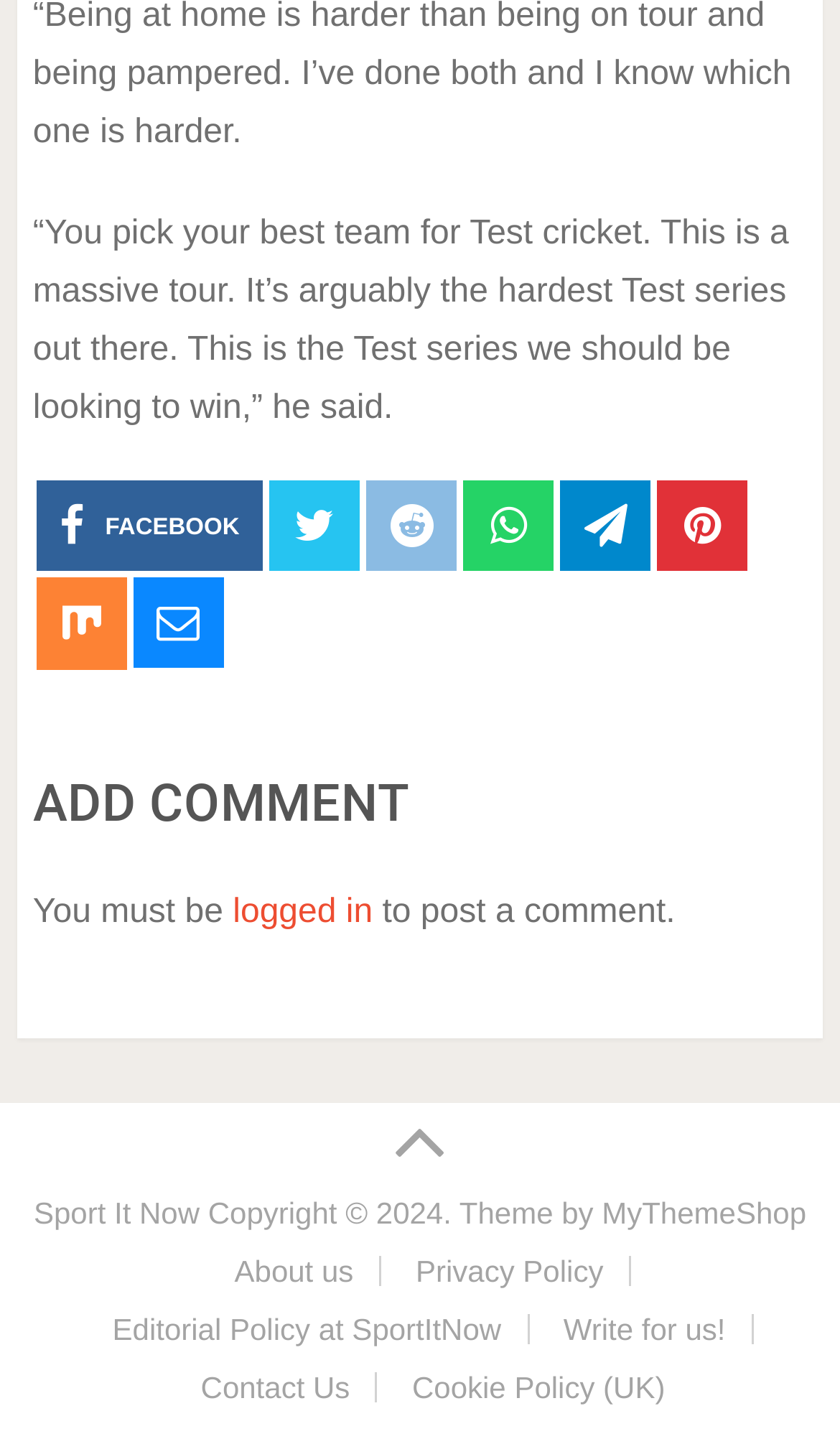Find the bounding box coordinates of the element I should click to carry out the following instruction: "Add a comment".

[0.039, 0.54, 0.961, 0.576]